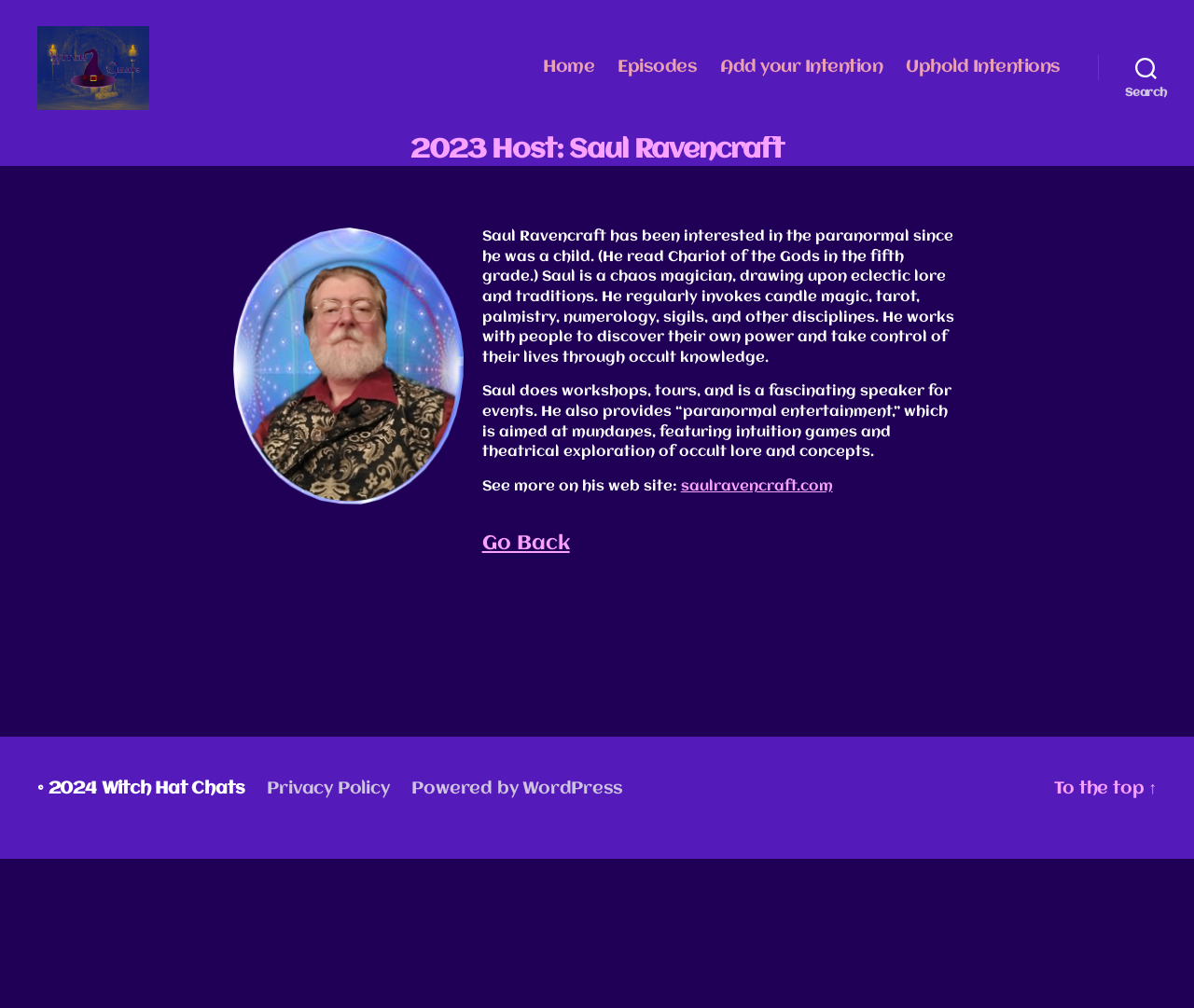Identify the bounding box of the UI element described as follows: "Search". Provide the coordinates as four float numbers in the range of 0 to 1 [left, top, right, bottom].

[0.92, 0.047, 1.0, 0.088]